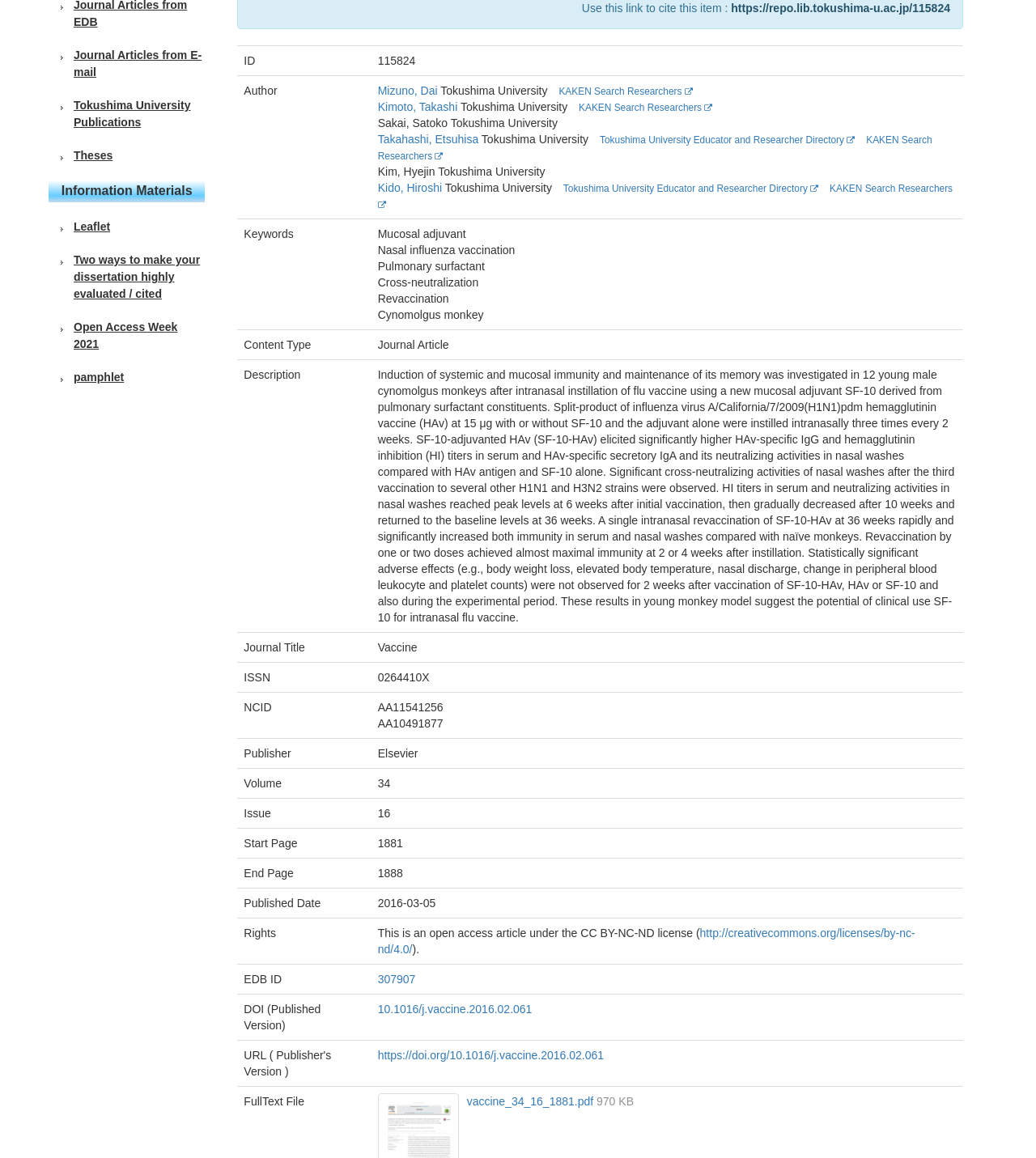Find the bounding box coordinates for the HTML element described as: "Journal Articles from E-mail". The coordinates should consist of four float values between 0 and 1, i.e., [left, top, right, bottom].

[0.047, 0.041, 0.198, 0.07]